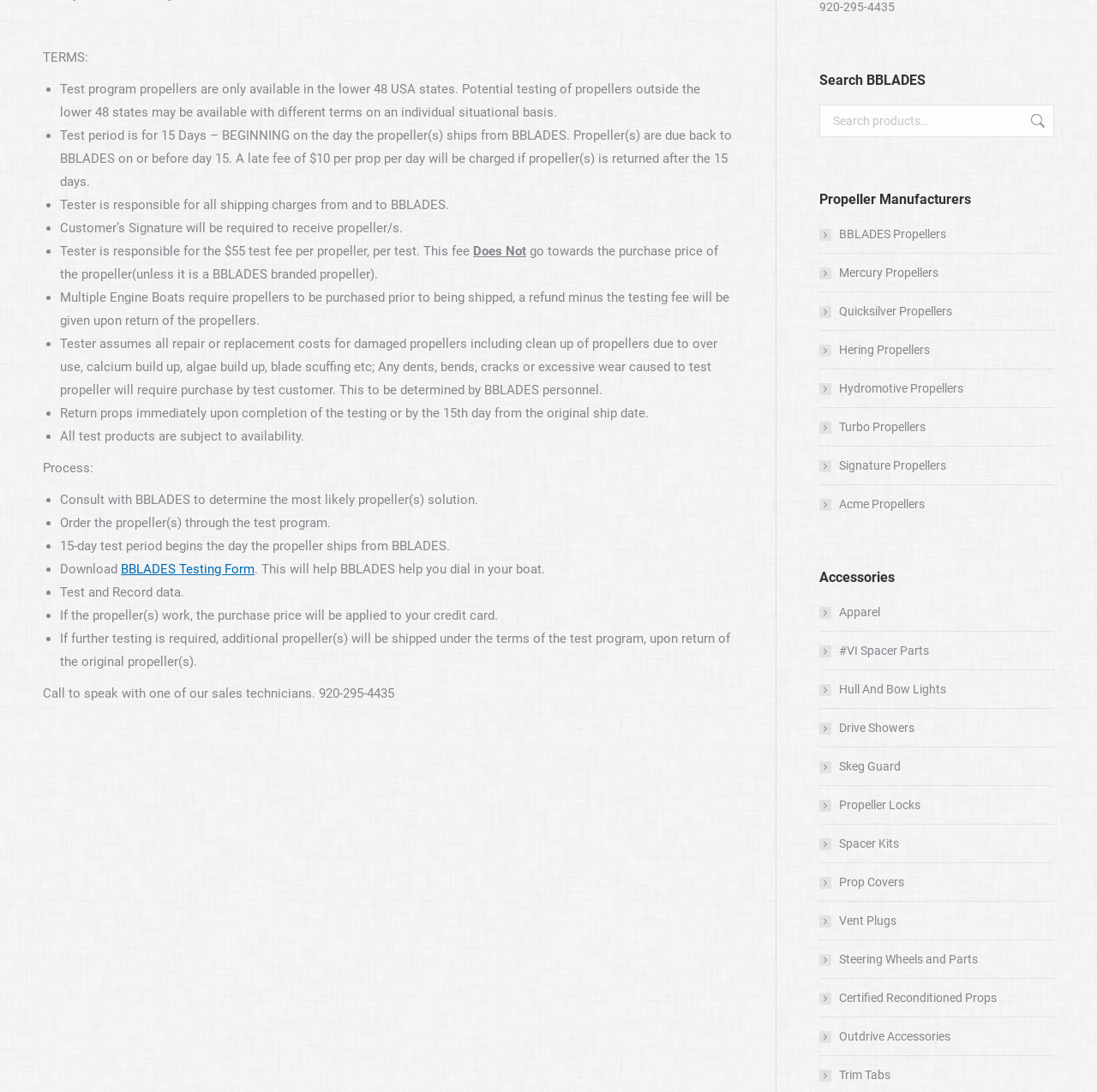Return the bounding box coordinates of the UI element that corresponds to this description: "Hull And Bow Lights". The coordinates must be given as four float numbers in the range of 0 and 1, [left, top, right, bottom].

[0.747, 0.622, 0.862, 0.641]